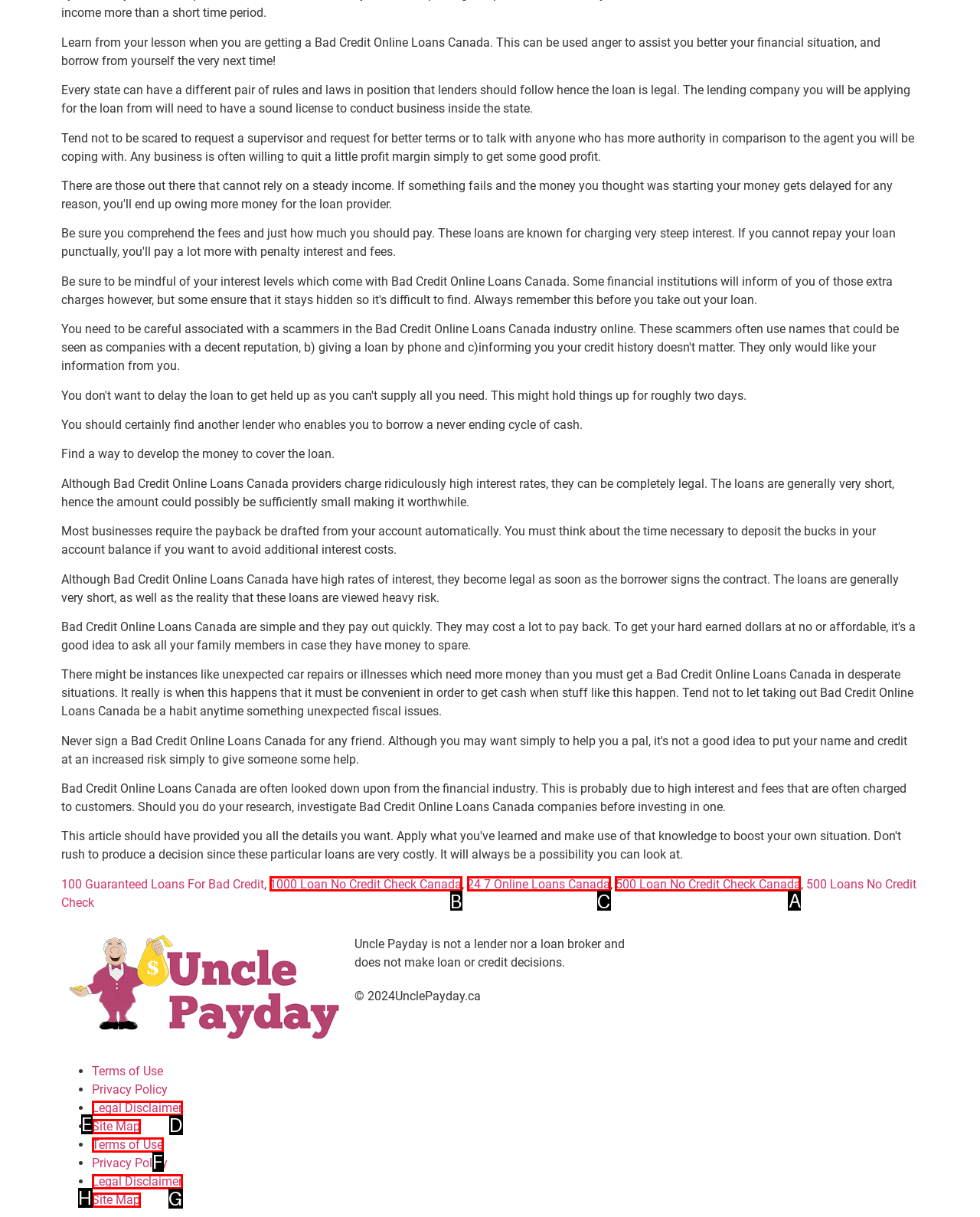Tell me the letter of the UI element I should click to accomplish the task: Click on '500 Loan No Credit Check Canada' based on the choices provided in the screenshot.

A